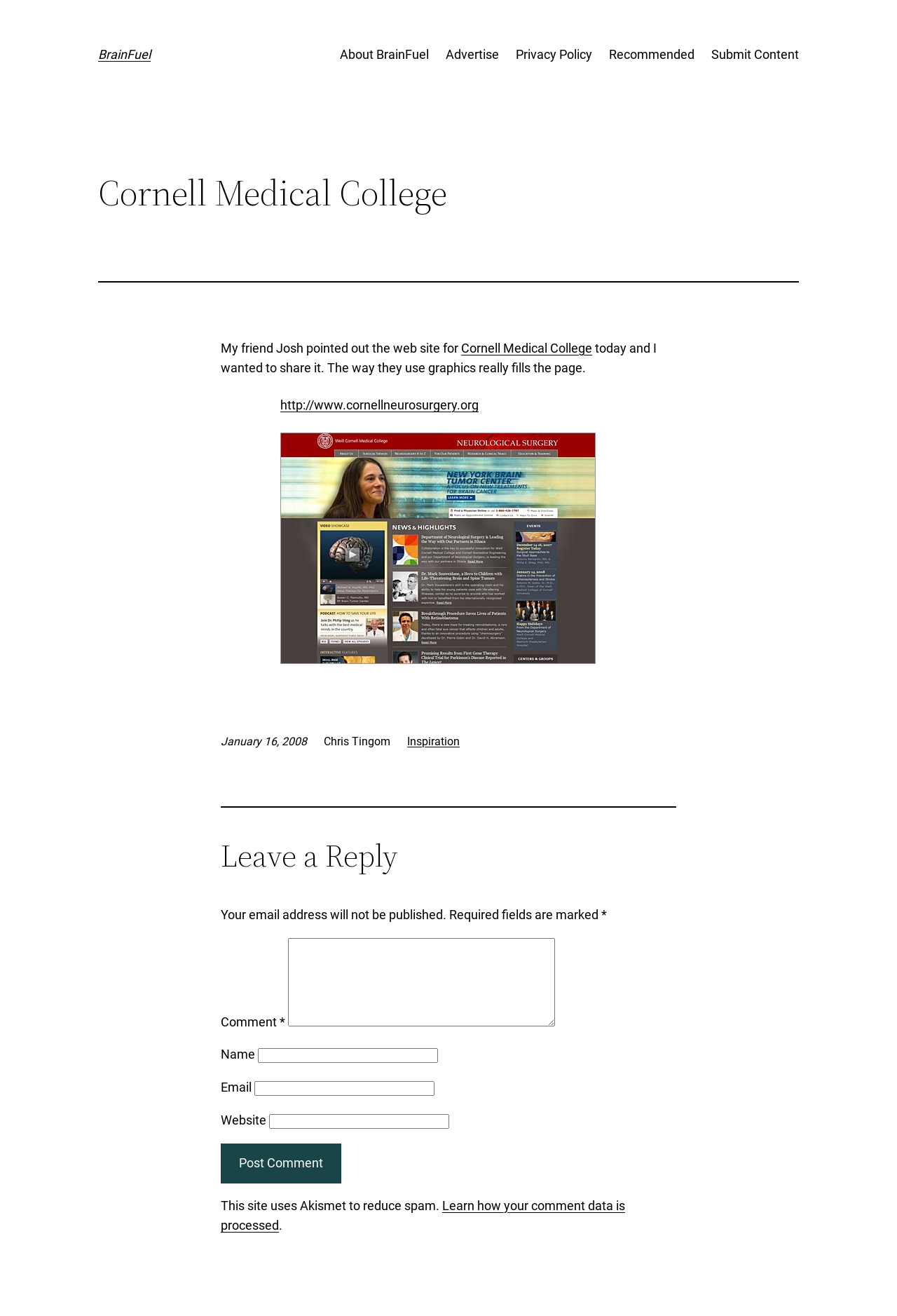What is the URL of the shared website?
Please utilize the information in the image to give a detailed response to the question.

The URL of the shared website can be found in the link 'http://www.cornellneurosurgery.org' which is located below the text describing the shared website.